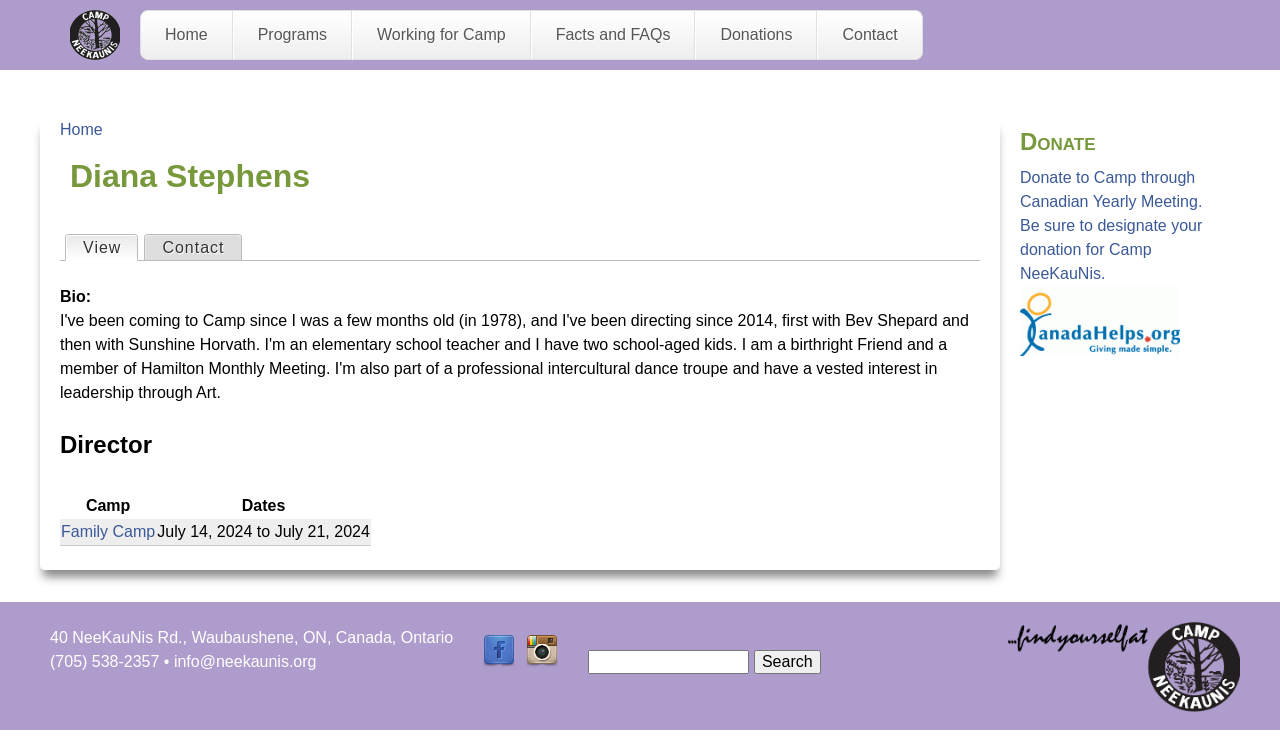What is the name of the camp?
Using the screenshot, give a one-word or short phrase answer.

Camp NeeKauNis